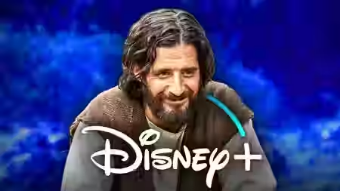What is the platform featured at the bottom of the image?
Based on the image, answer the question in a detailed manner.

The Disney+ logo is prominently displayed at the bottom of the image, indicating a connection to the streaming platform. This suggests that the character or series is associated with Disney+ and is likely a part of their content offerings.